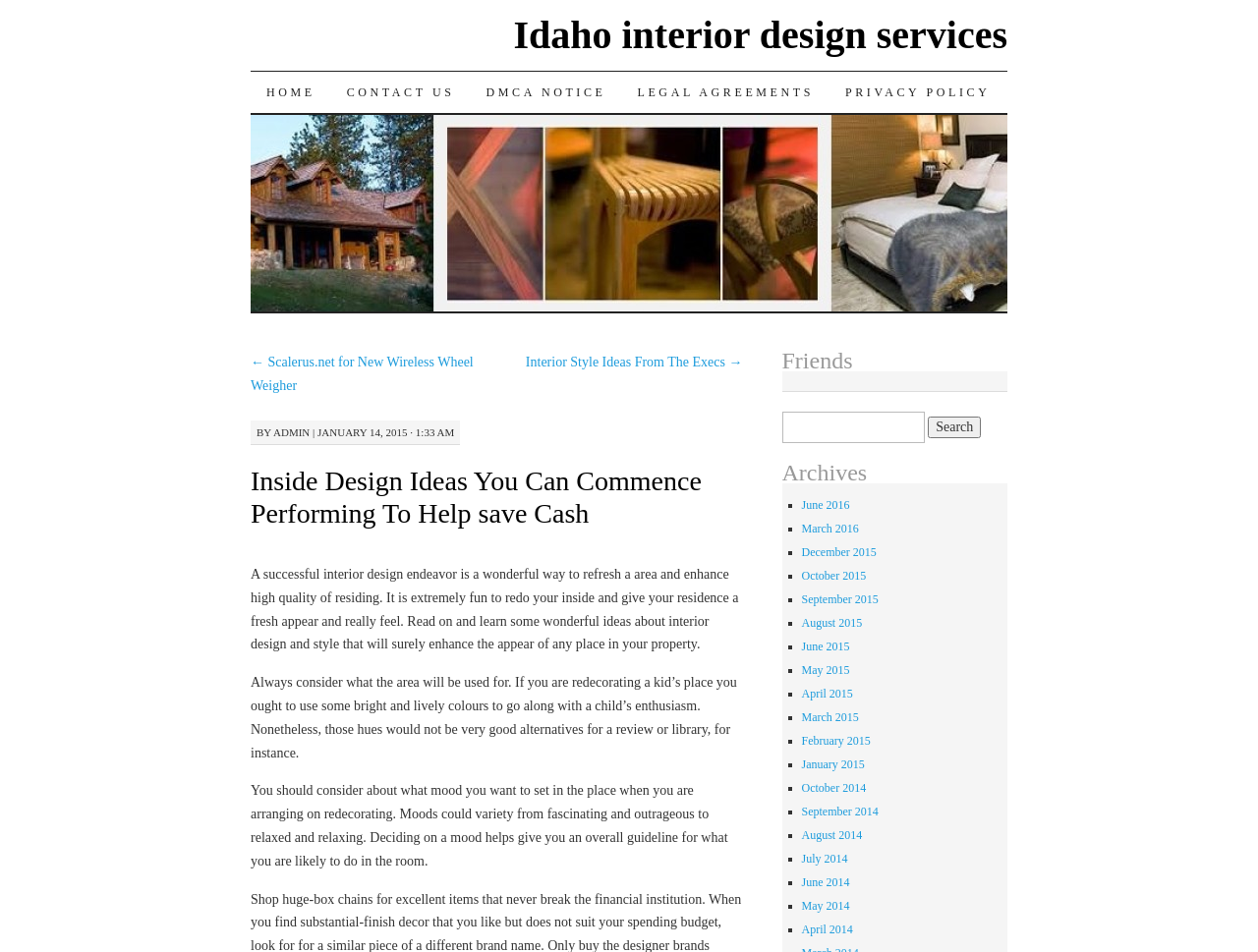Reply to the question with a single word or phrase:
What is the tone of the article?

Informative